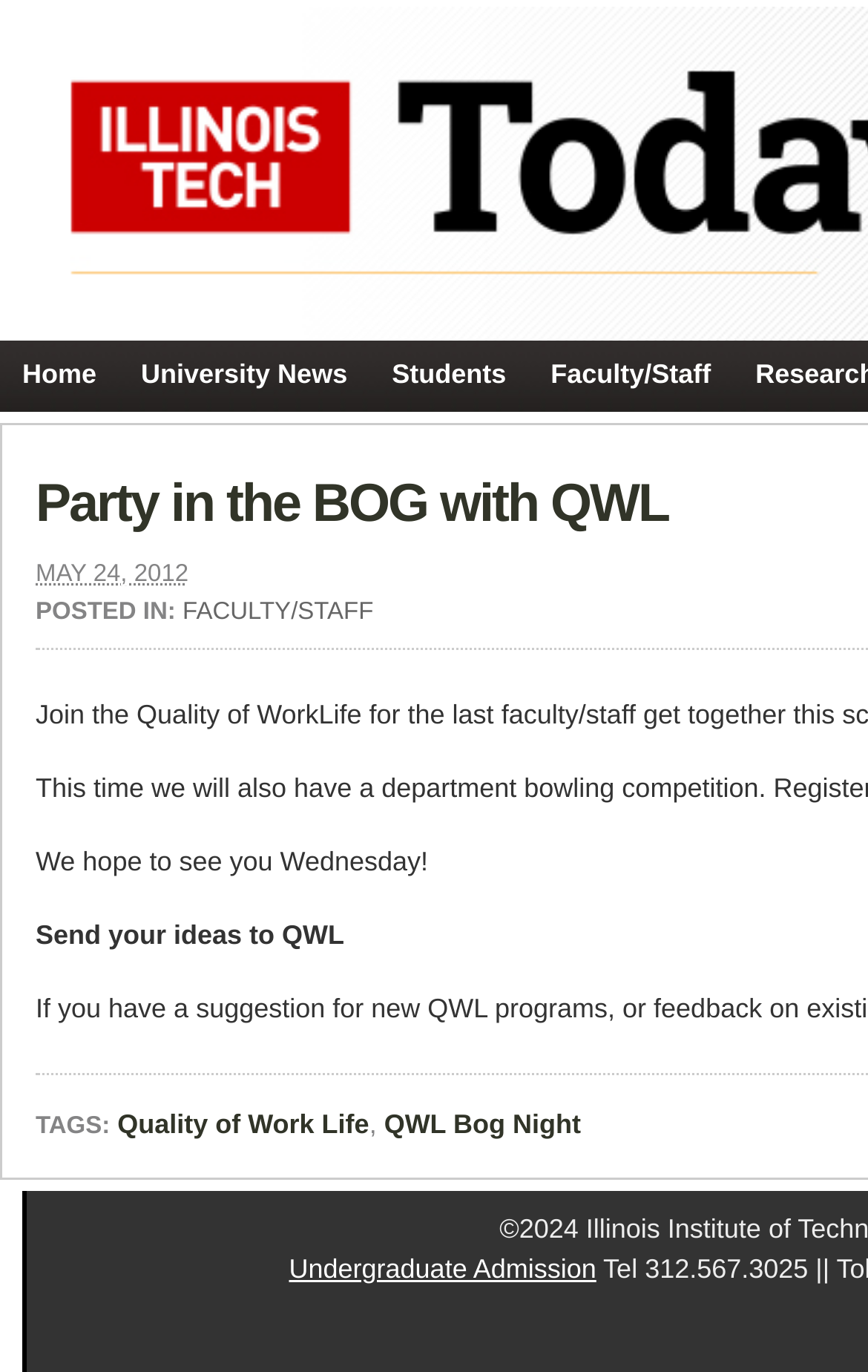Provide your answer in one word or a succinct phrase for the question: 
What is the year of the copyright?

2024